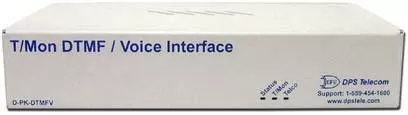Create an extensive and detailed description of the image.

The image showcases the T/Mon DTMF/Voice Interface, an essential component designed for enhancing site security at unmanned locations. Displayed on a rectangular packaging, the product name “T/Mon DTMF / Voice Interface” is prominently featured in bold blue text, ensuring clear visibility. The box is neatly labeled and displays the DPS Telecom logo, reflecting the brand's commitment to quality and reliability.

This product facilitates direct door-entry validation, allowing for effective management of access points without the overhead associated with traditional entry control systems. Ideal for organizations looking to balance security with cost-effectiveness, the T/Mon DTMF/Voice Interface supports simple setup and operation, making it a crucial tool for remote site monitoring and management. Below the main title, it also features informational elements, such as support contact details, emphasizing the company's focus on customer service.